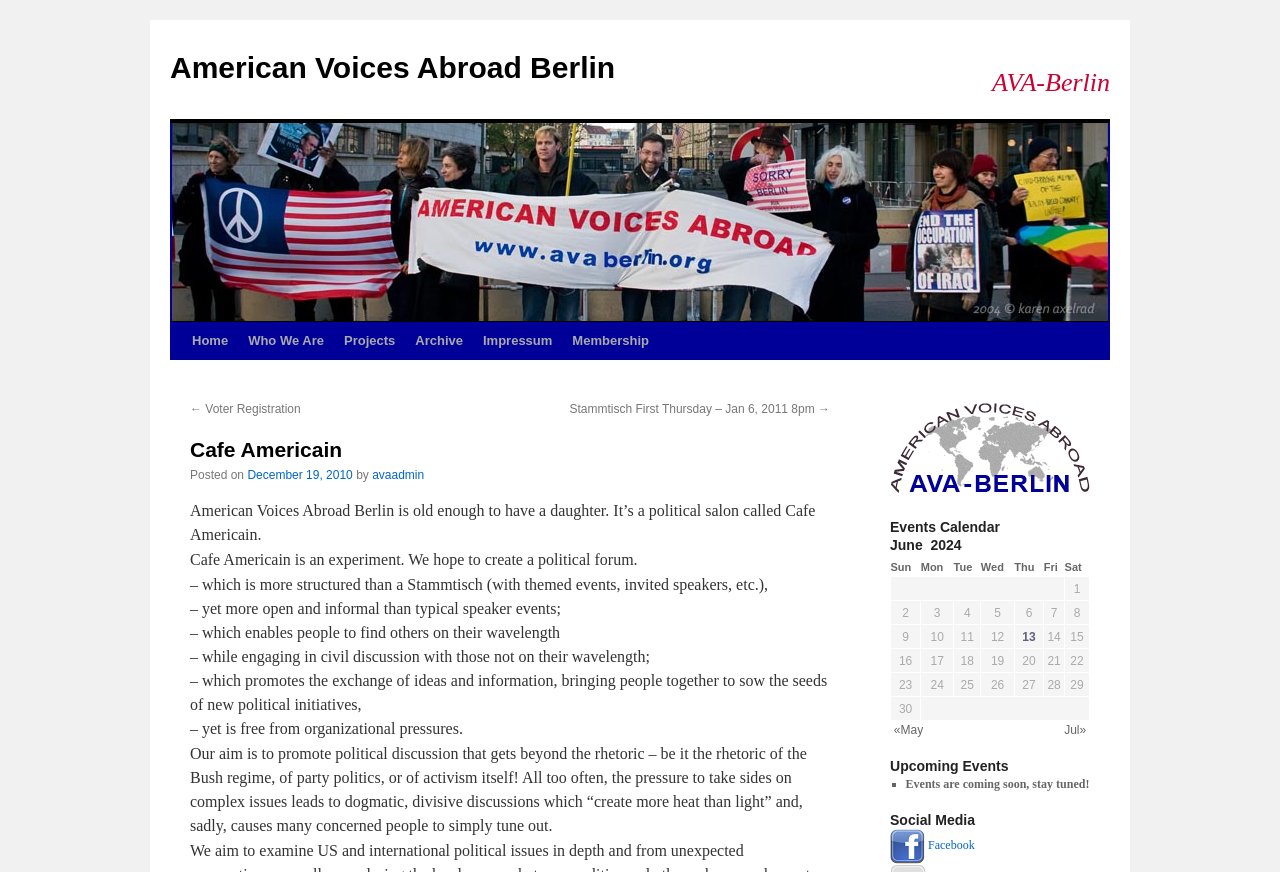Generate a thorough explanation of the webpage's elements.

The webpage is about Cafe Americain, an American Voices Abroad Berlin initiative. At the top, there is a logo image with the text "American Voices Abroad Berlin" next to it. Below the logo, there is a navigation menu with links to "Home", "Who We Are", "Projects", "Archive", "Impressum", and "Membership".

On the left side, there is a section with a heading "Cafe Americain" and a brief description of the initiative. Below this section, there are links to previous and next events, and a heading "Events Calendar" with a table showing the dates of June 2024.

The main content of the page is a long text describing the purpose and goals of Cafe Americain, which is to create a political forum for open and informal discussions. The text explains that the initiative aims to promote political discussion that goes beyond rhetoric and encourages the exchange of ideas and information.

There are two images on the page, one at the top with the logo and another below the main text. The page has a simple and clean layout, with a focus on the text content.